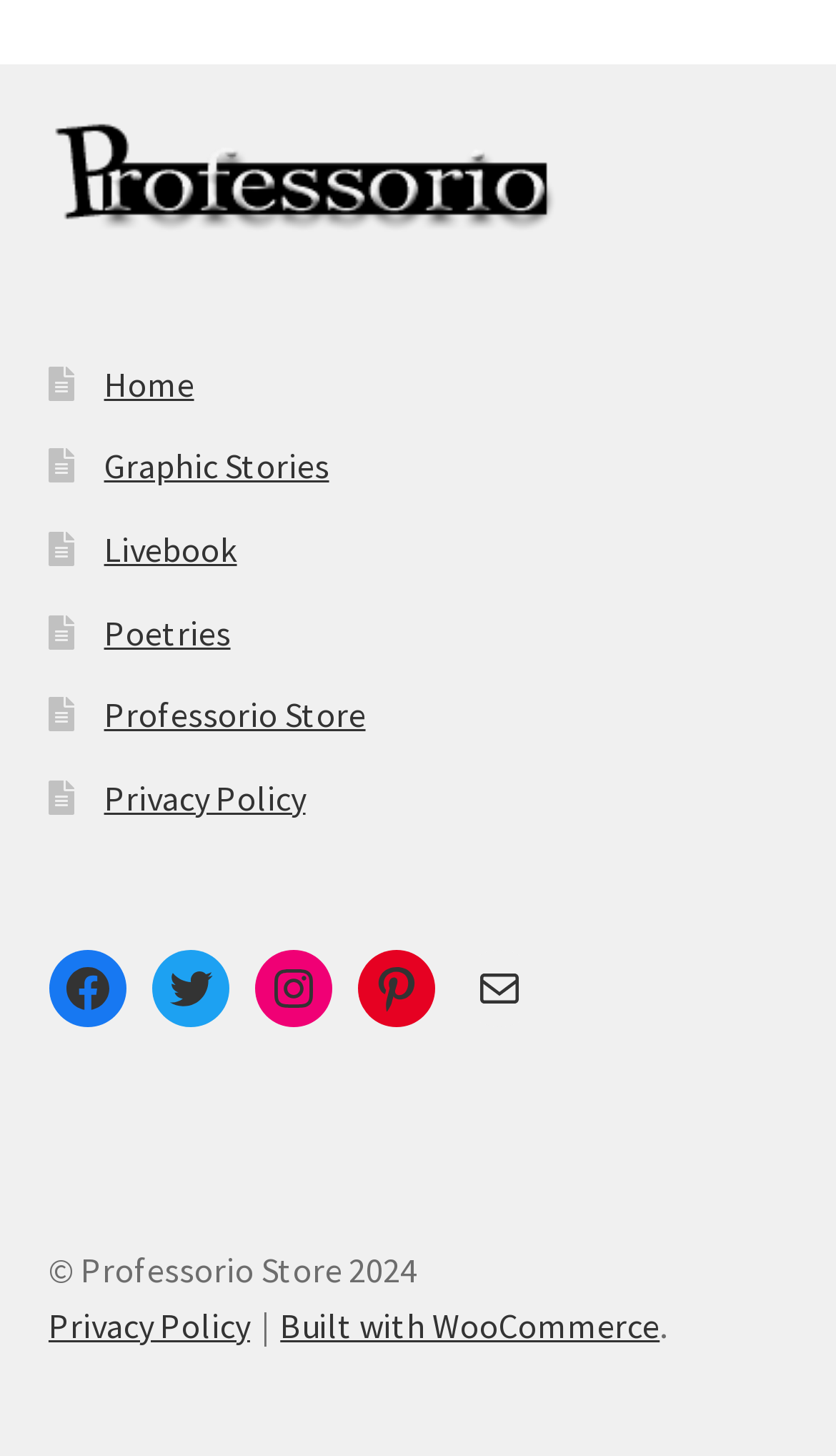Provide a short answer to the following question with just one word or phrase: What is the last menu item?

Privacy Policy